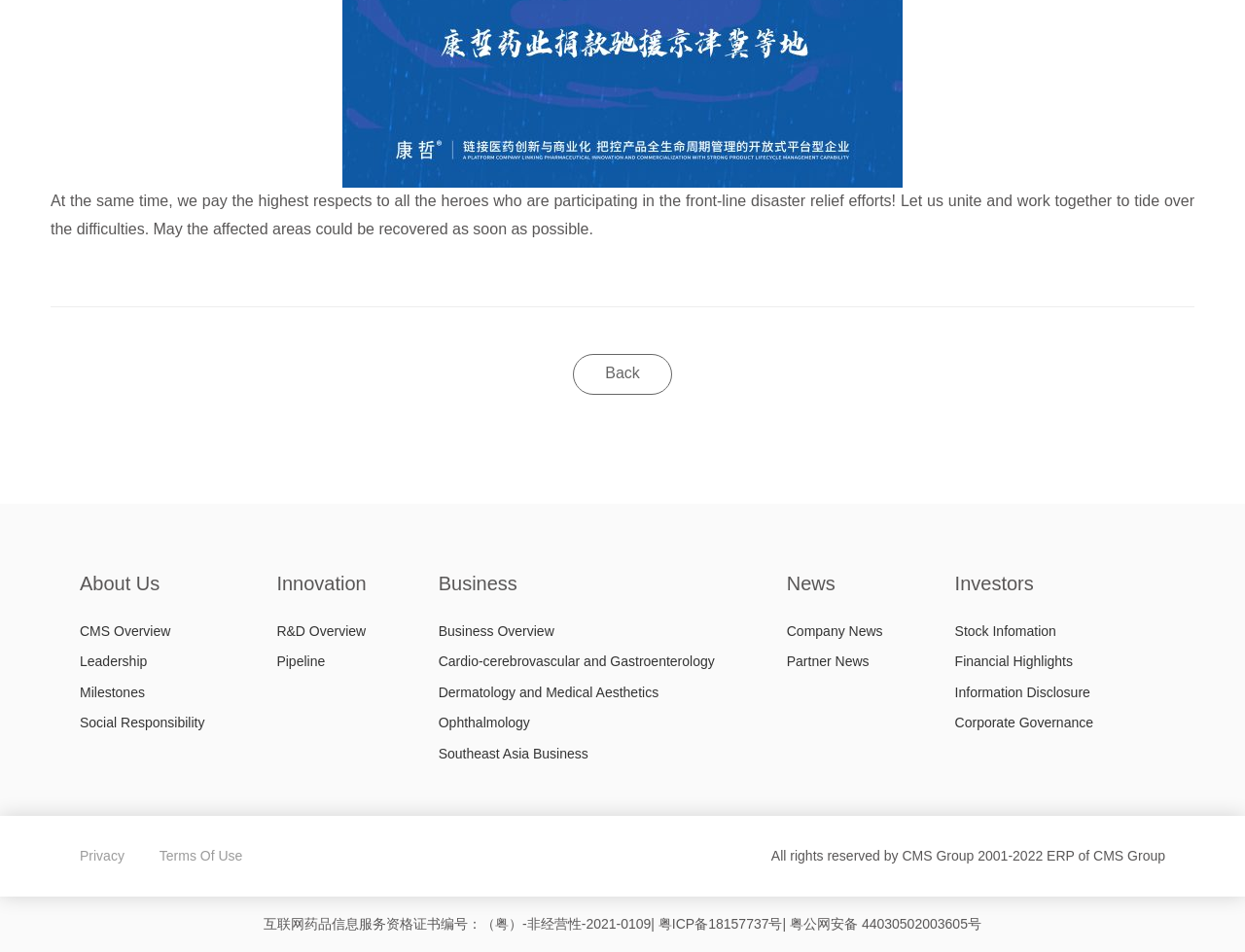Please specify the bounding box coordinates of the area that should be clicked to accomplish the following instruction: "View business overview". The coordinates should consist of four float numbers between 0 and 1, i.e., [left, top, right, bottom].

[0.352, 0.647, 0.607, 0.679]